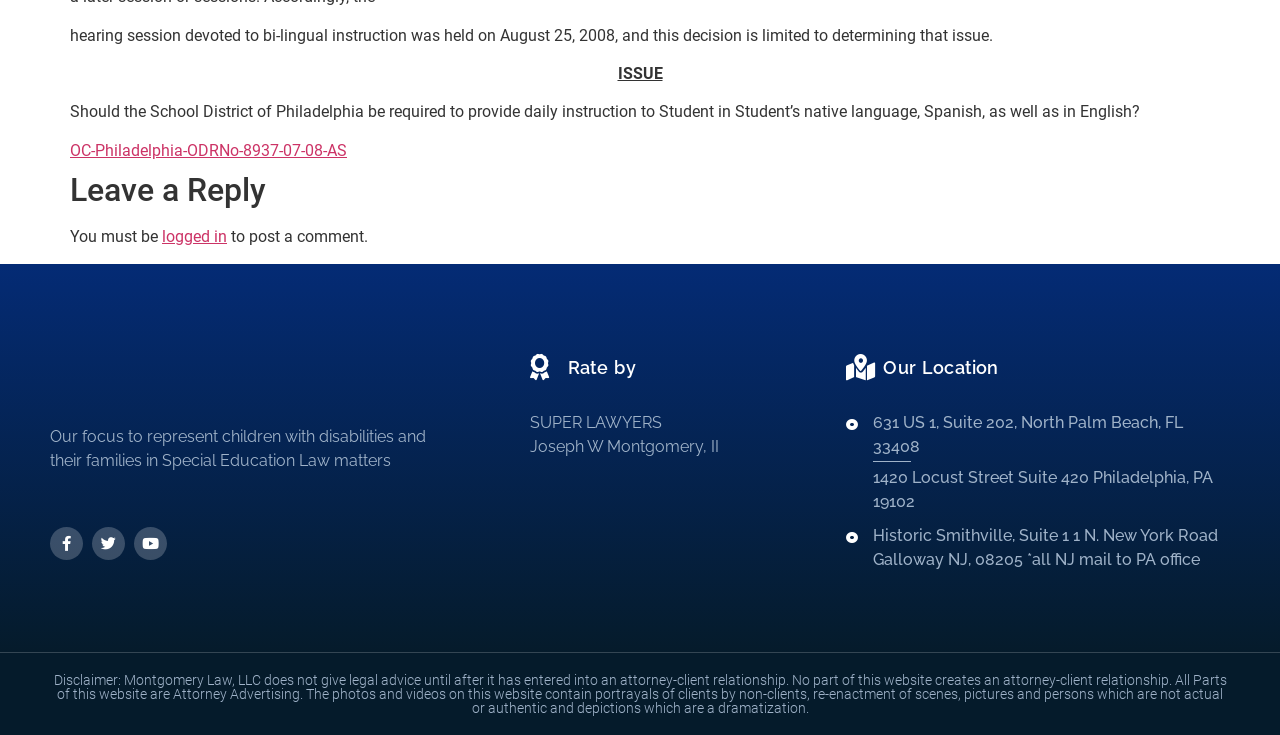Extract the bounding box coordinates for the described element: "logged in". The coordinates should be represented as four float numbers between 0 and 1: [left, top, right, bottom].

[0.127, 0.309, 0.177, 0.335]